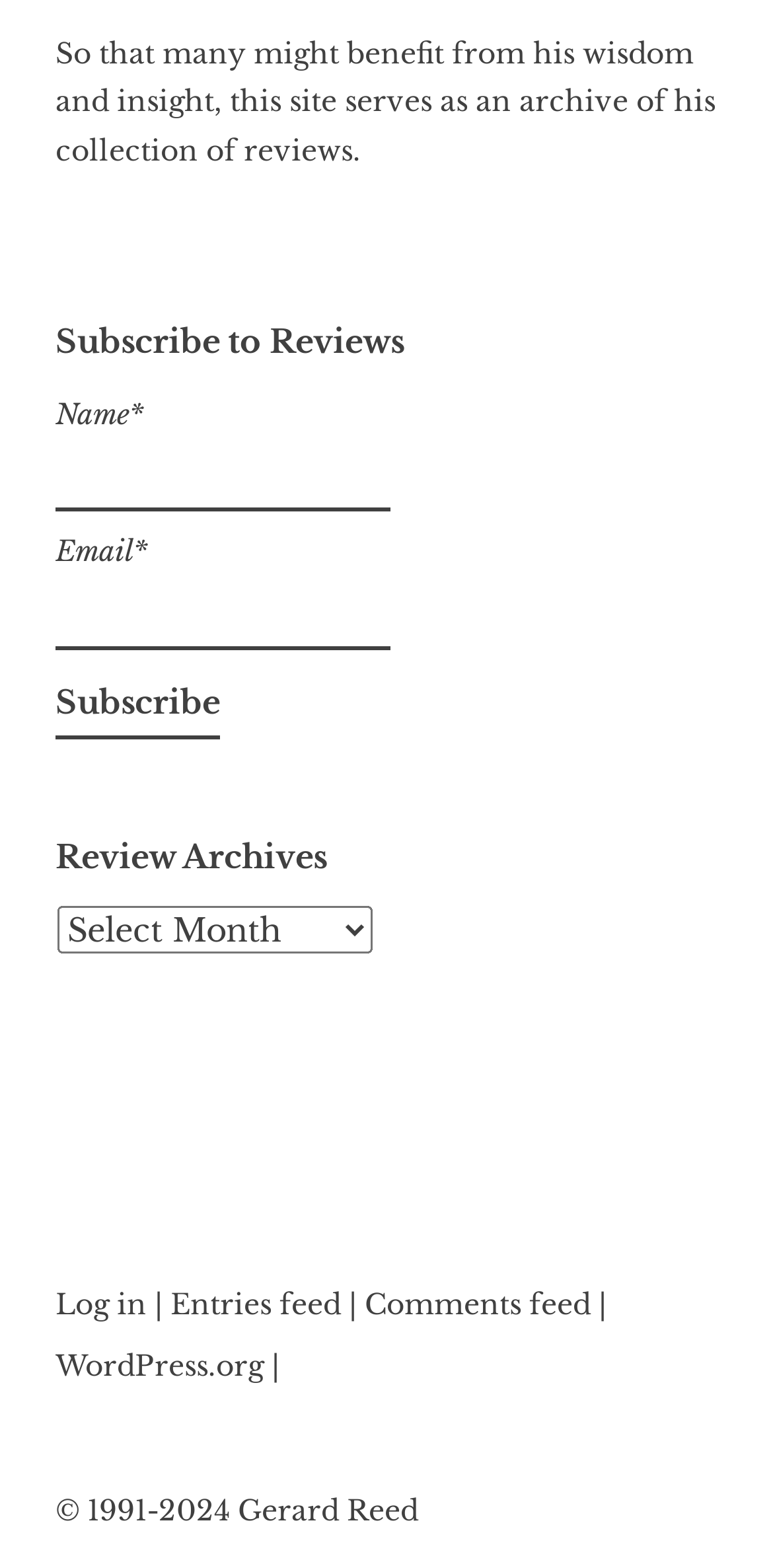Examine the image and give a thorough answer to the following question:
What is required to subscribe to reviews?

The textbox elements with labels 'Name*' and 'Email*' are marked as required, indicating that users need to provide their name and email to subscribe to reviews.